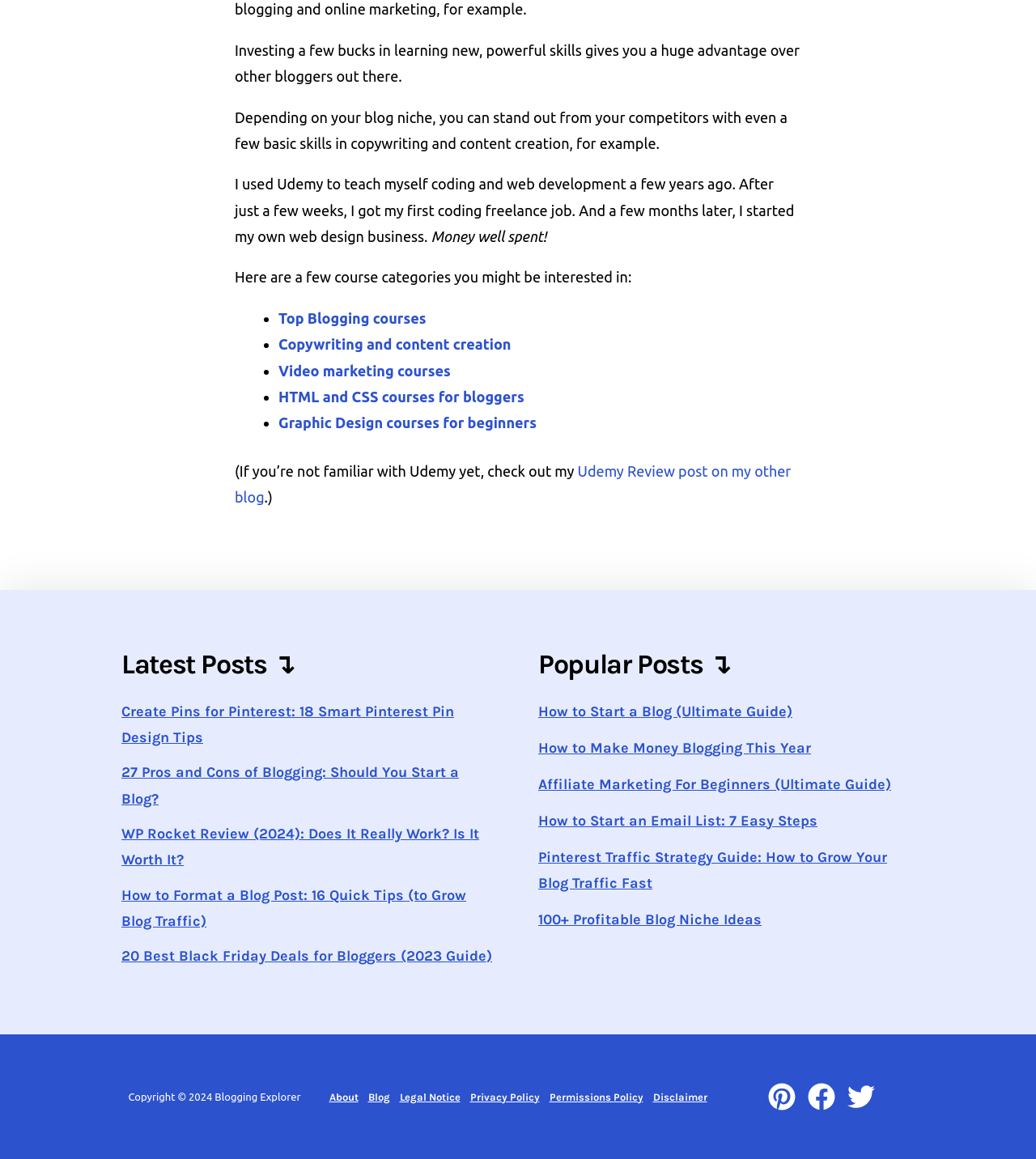Identify the bounding box coordinates of the area you need to click to perform the following instruction: "Check out the 'Udemy Review post on my other blog'".

[0.227, 0.399, 0.764, 0.436]